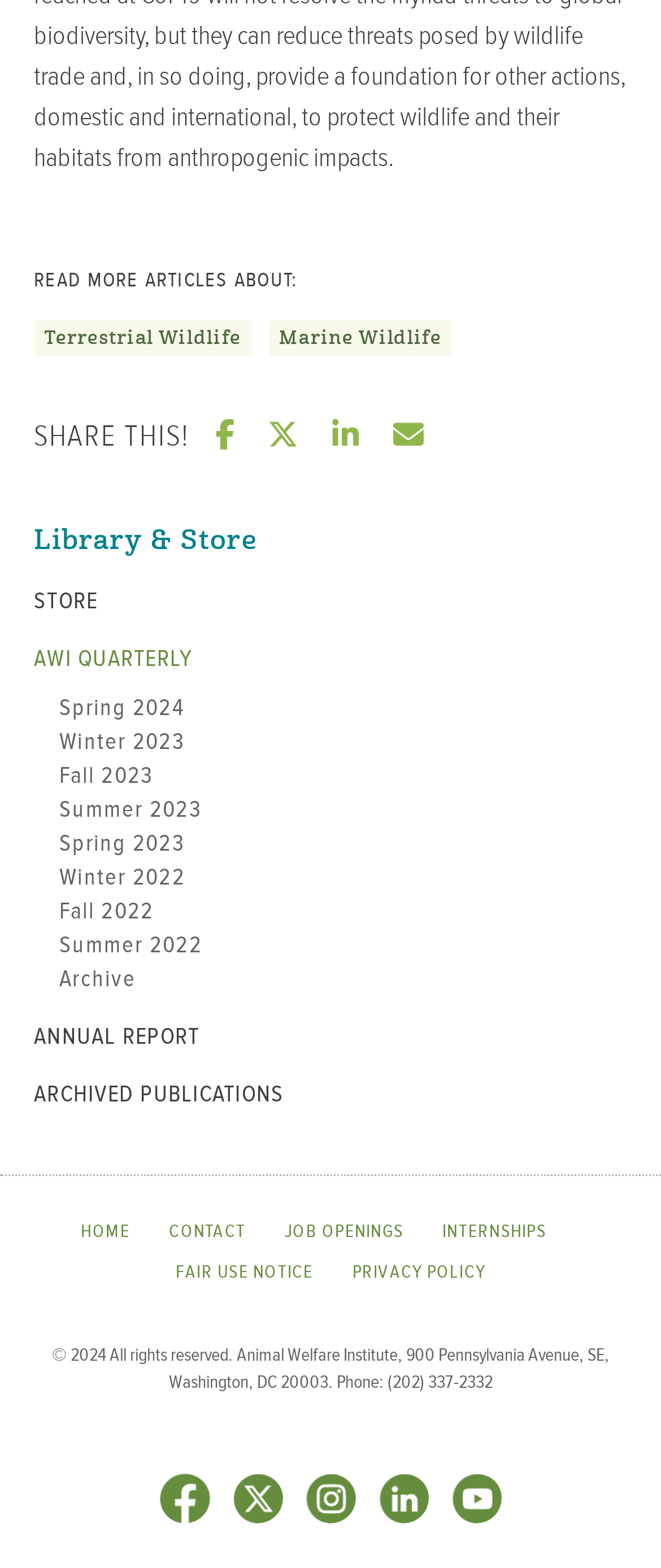Find the bounding box coordinates for the element described here: "Archived Publications".

[0.051, 0.689, 0.43, 0.706]